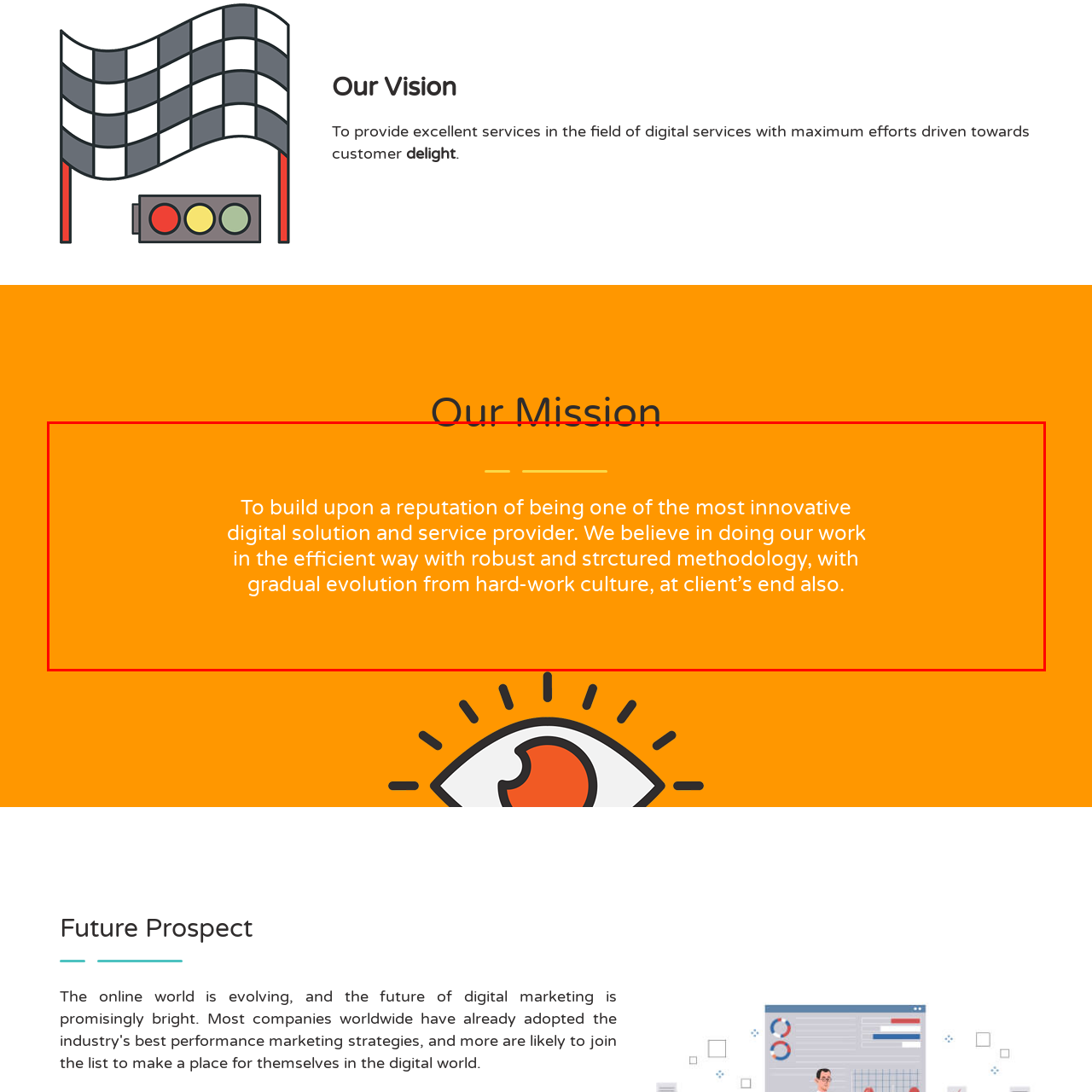Create a thorough and descriptive caption for the photo marked by the red boundary.

The image prominently displays the heading "Our Mission," set against an orange background that conveys energy and dynamism. Below the heading, a detailed description articulates the company's commitment to building a reputation as an innovative provider of digital solutions and services. It emphasizes the company's belief in efficient work practices, supported by structured methodologies and a culture of hard work. This mission statement reflects a strong dedication to both excellence in service delivery and the continual evolution of practices to benefit clients. The overall design combines visual appeal with informative content, effectively communicating the company's core values and objectives.